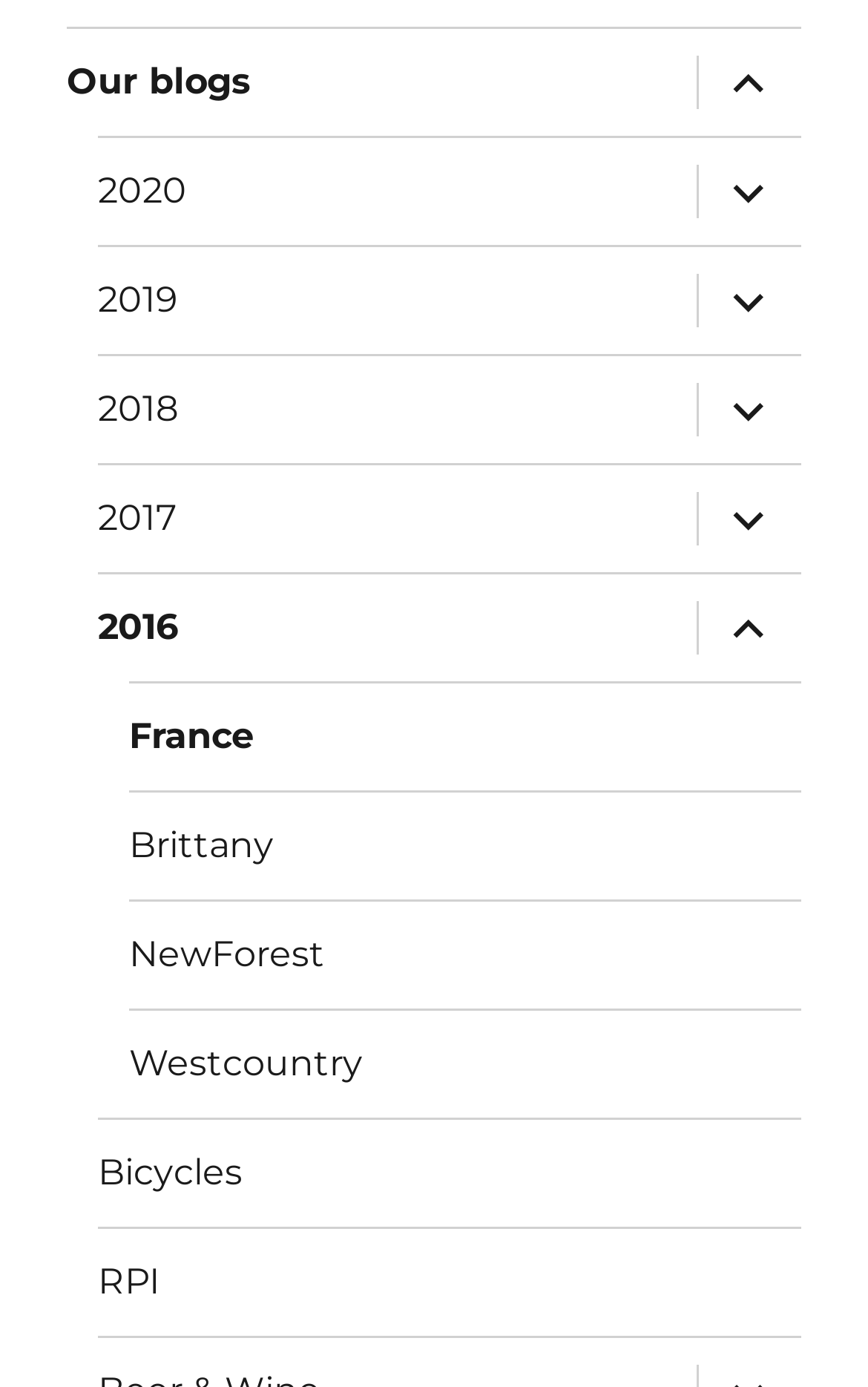What is the purpose of the buttons with ''?
Give a single word or phrase as your answer by examining the image.

Expand child menu